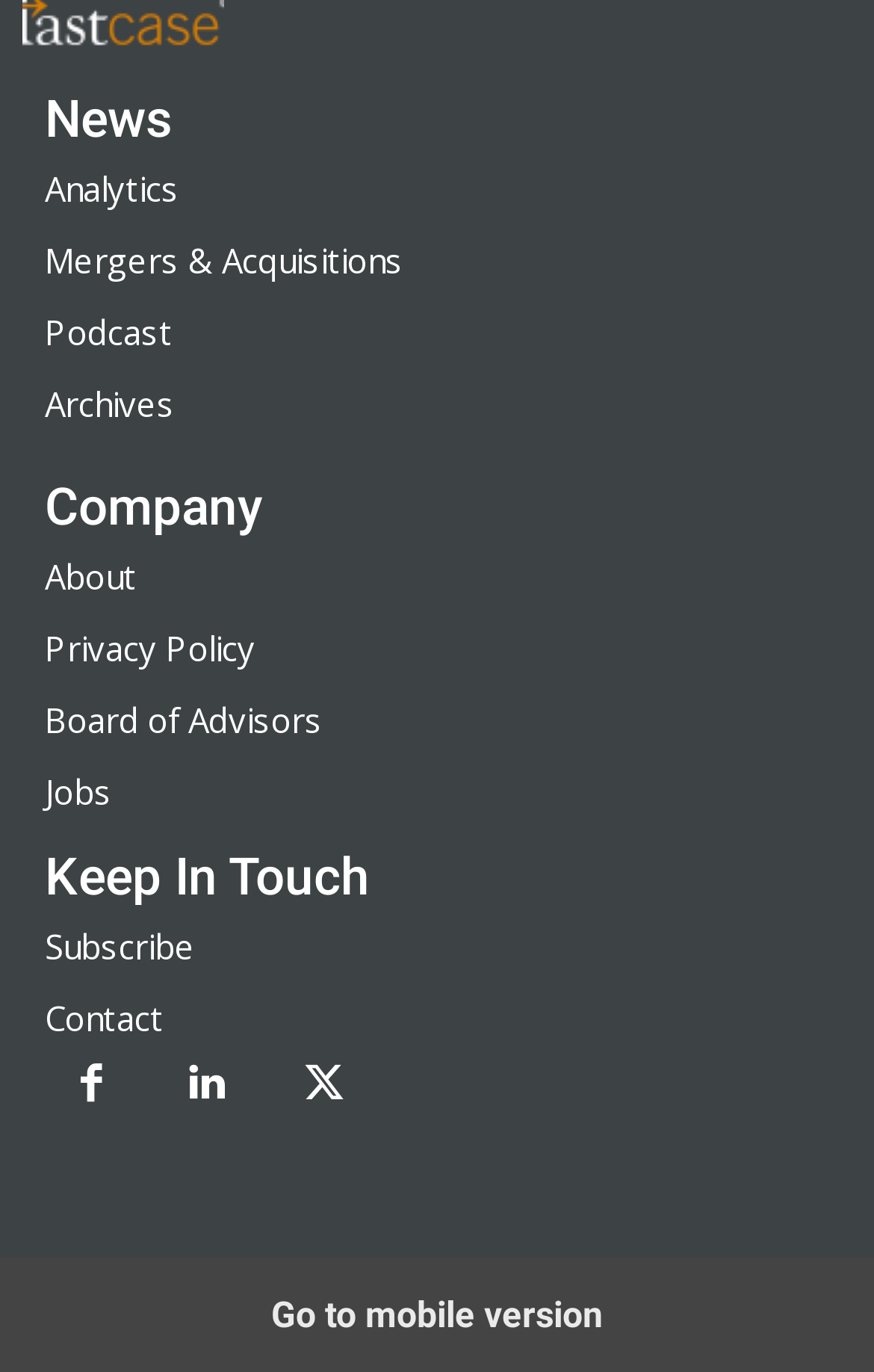How many social media links are there?
Examine the webpage screenshot and provide an in-depth answer to the question.

At the bottom of the webpage, I can see three social media links represented by icons: '', '', and ''. These links are likely to be Facebook, Twitter, and LinkedIn respectively.